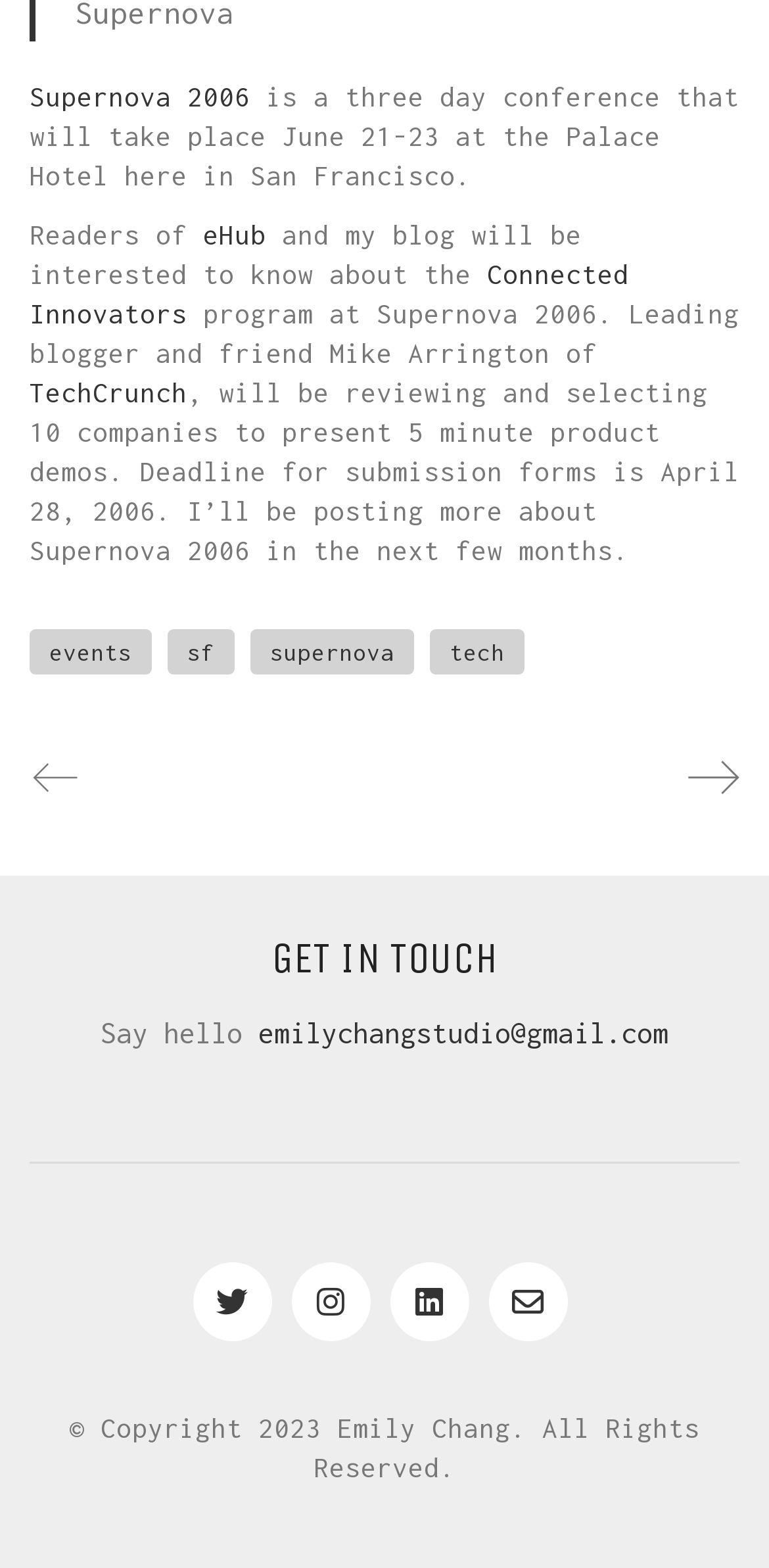Please respond in a single word or phrase: 
What is Supernova 2006?

A three-day conference